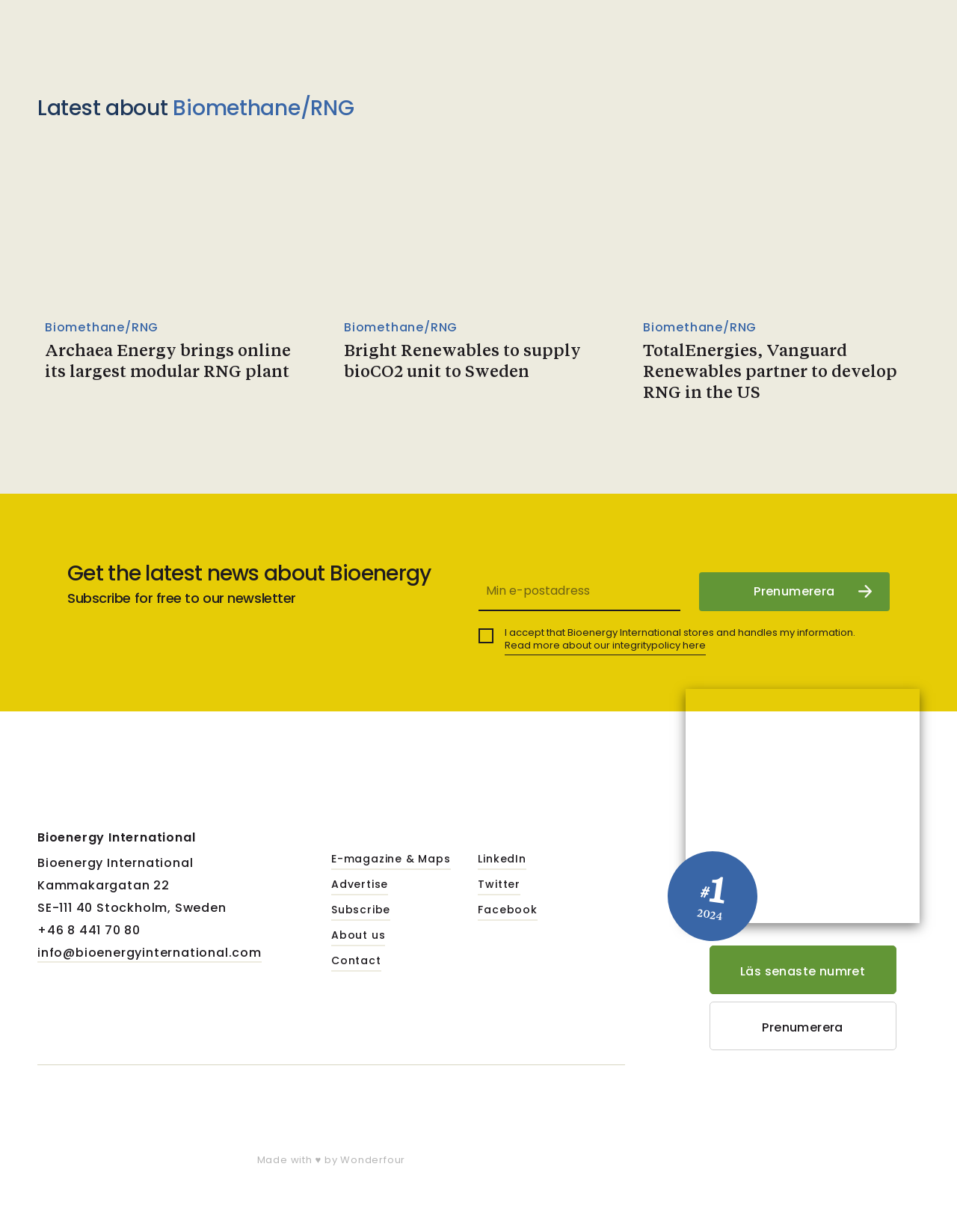Provide the bounding box coordinates for the UI element described in this sentence: "alt="Bioenergy Europe"". The coordinates should be four float values between 0 and 1, i.e., [left, top, right, bottom].

[0.208, 0.883, 0.33, 0.919]